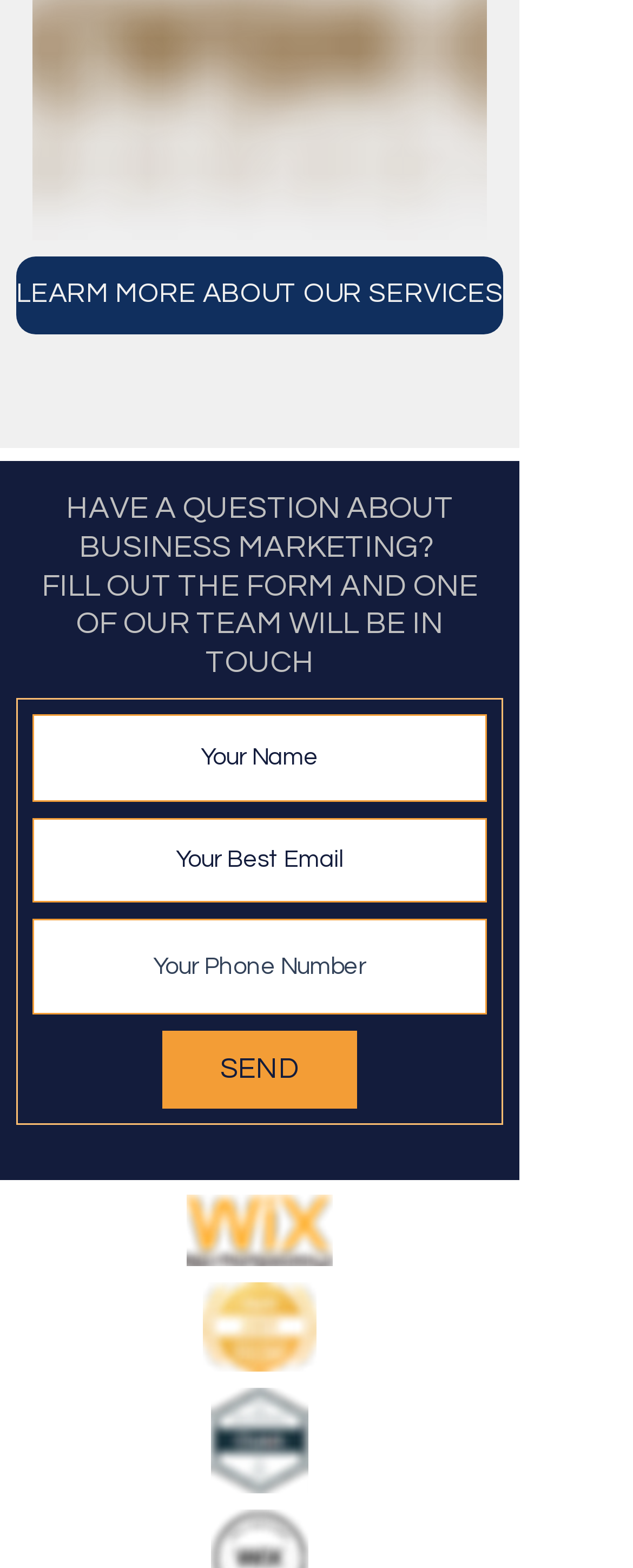Based on the visual content of the image, answer the question thoroughly: How many textboxes are in the form?

The form contains three textboxes: 'Your Name', 'Your Best Email', and 'Your Phone Number', which are used to collect user information.